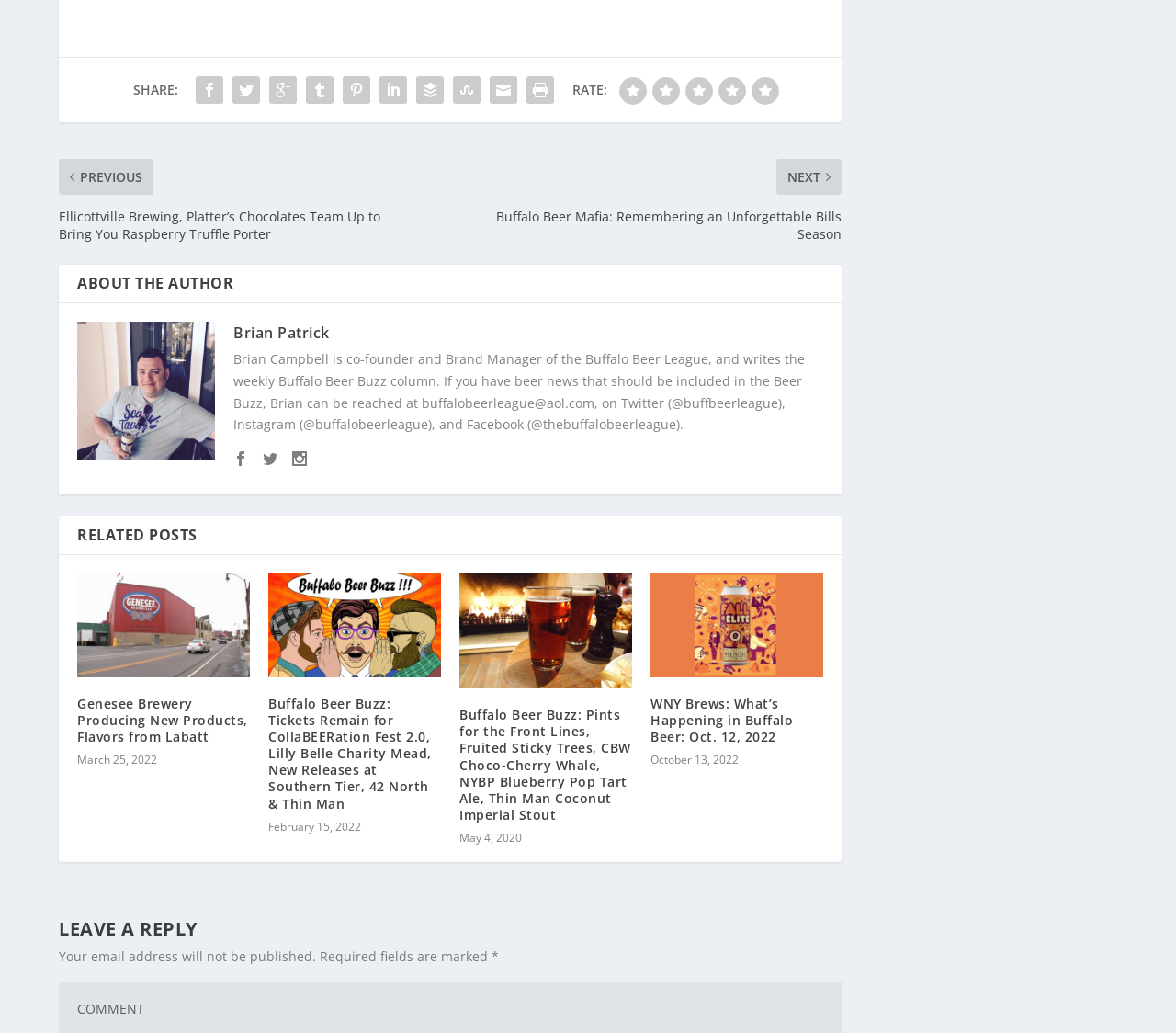Please respond in a single word or phrase: 
What is the purpose of the 'SHARE:' section?

To share the content